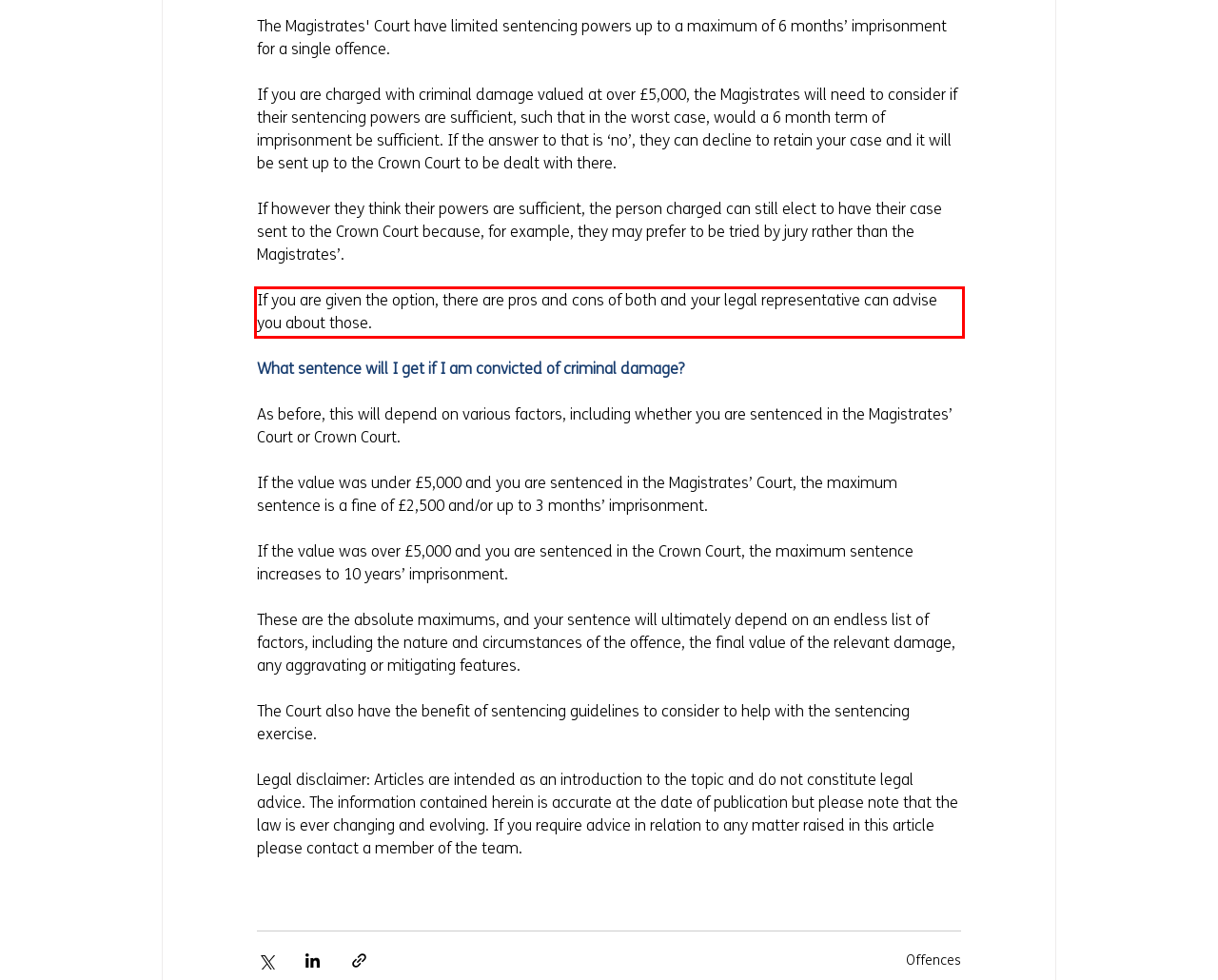There is a UI element on the webpage screenshot marked by a red bounding box. Extract and generate the text content from within this red box.

If you are given the option, there are pros and cons of both and your legal representative can advise you about those.